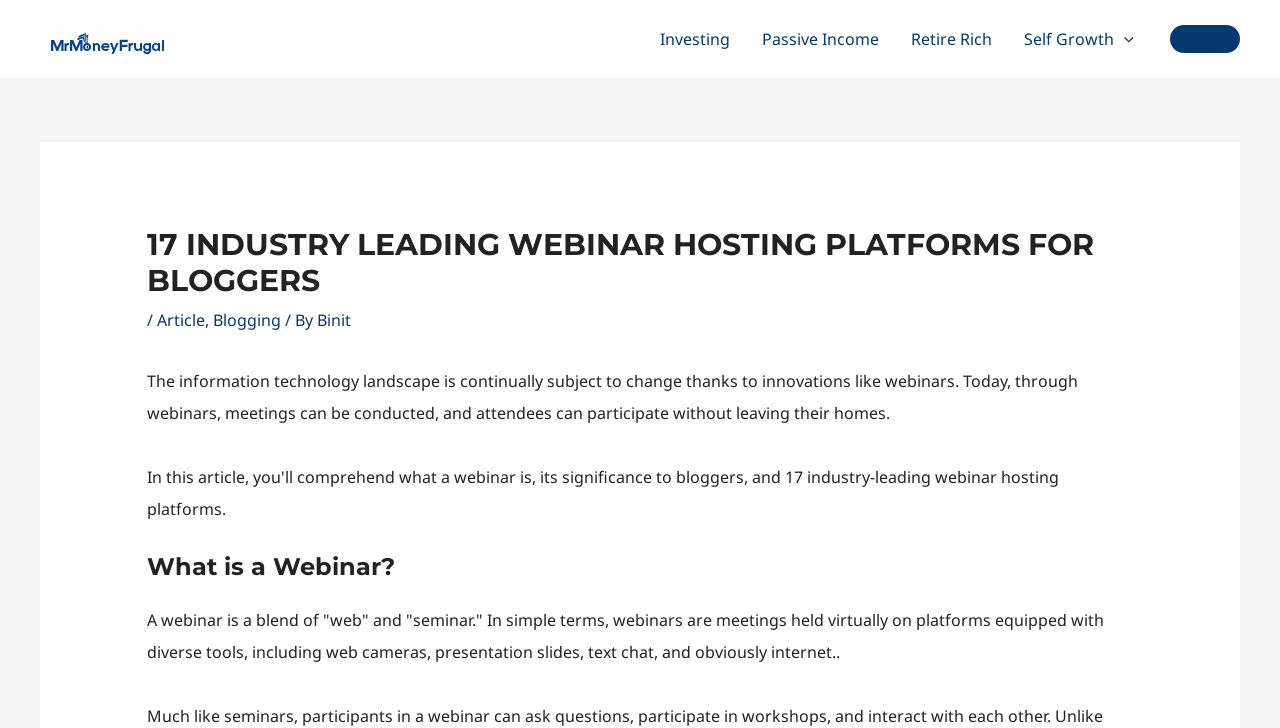Provide the bounding box coordinates for the UI element that is described by this text: "parent_node: Self Growth aria-label="Menu Toggle"". The coordinates should be in the form of four float numbers between 0 and 1: [left, top, right, bottom].

[0.871, 0.005, 0.886, 0.102]